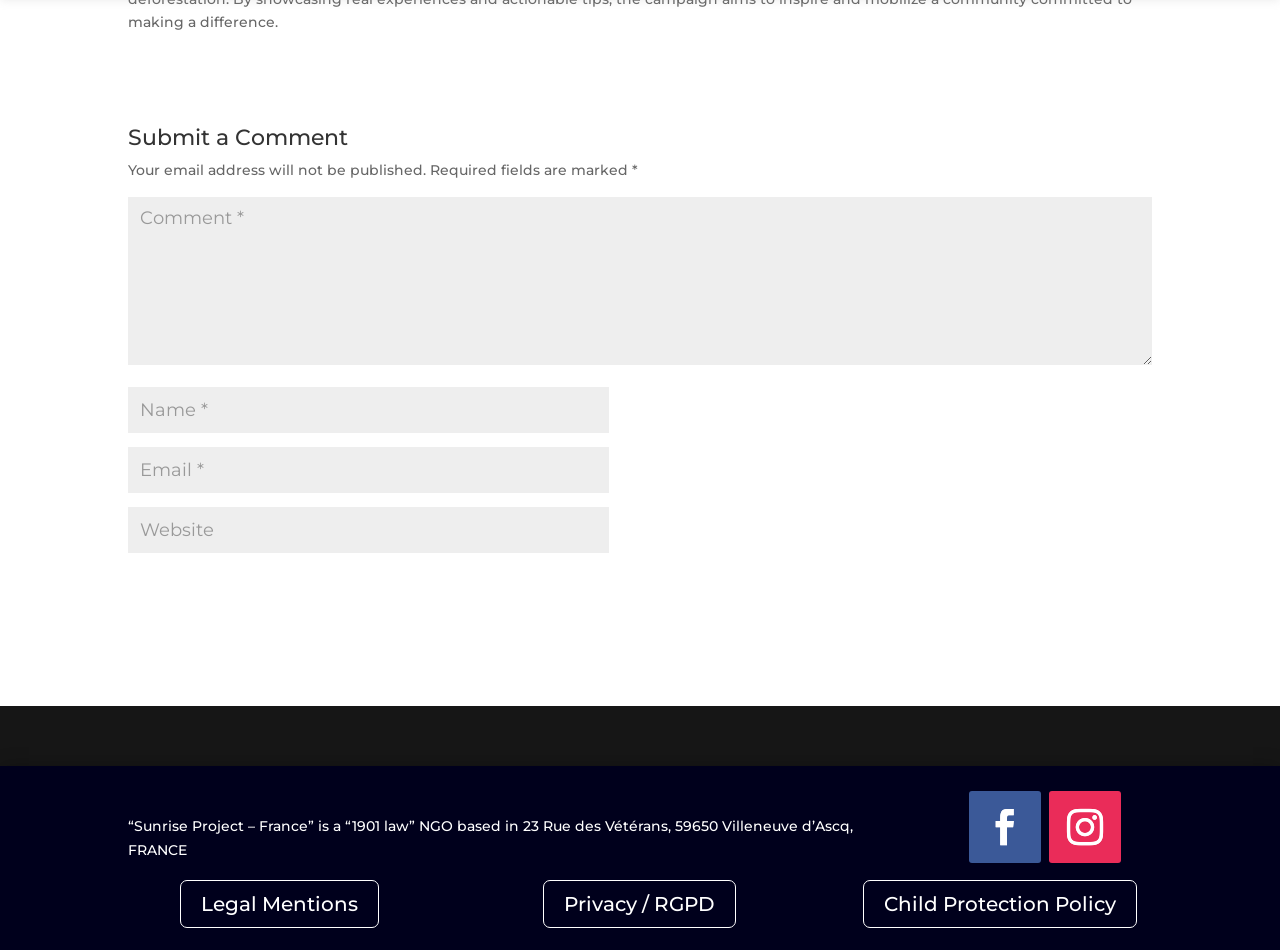How many social media links are there?
Using the visual information, respond with a single word or phrase.

3